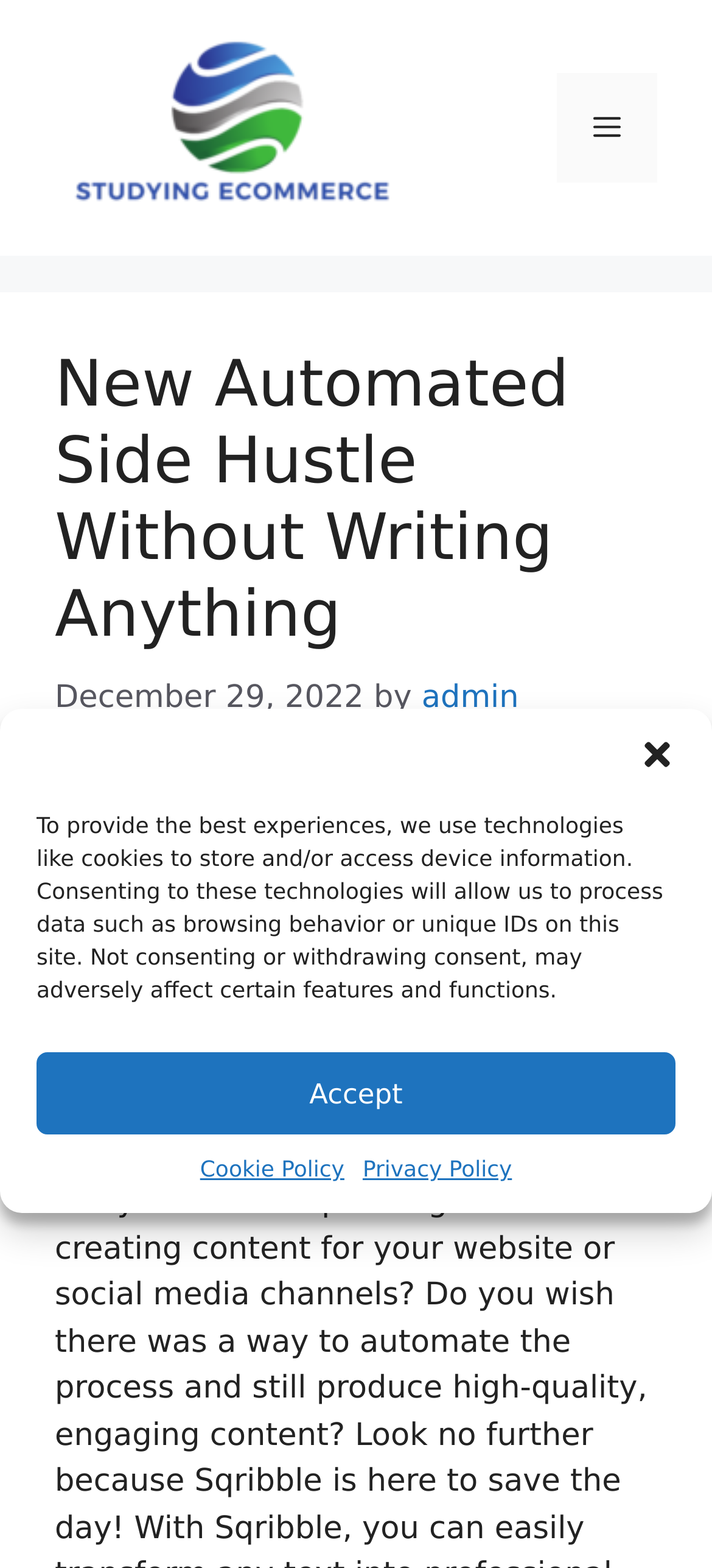Please provide a one-word or short phrase answer to the question:
What is the topic of the main article?

Automated Side Hustle